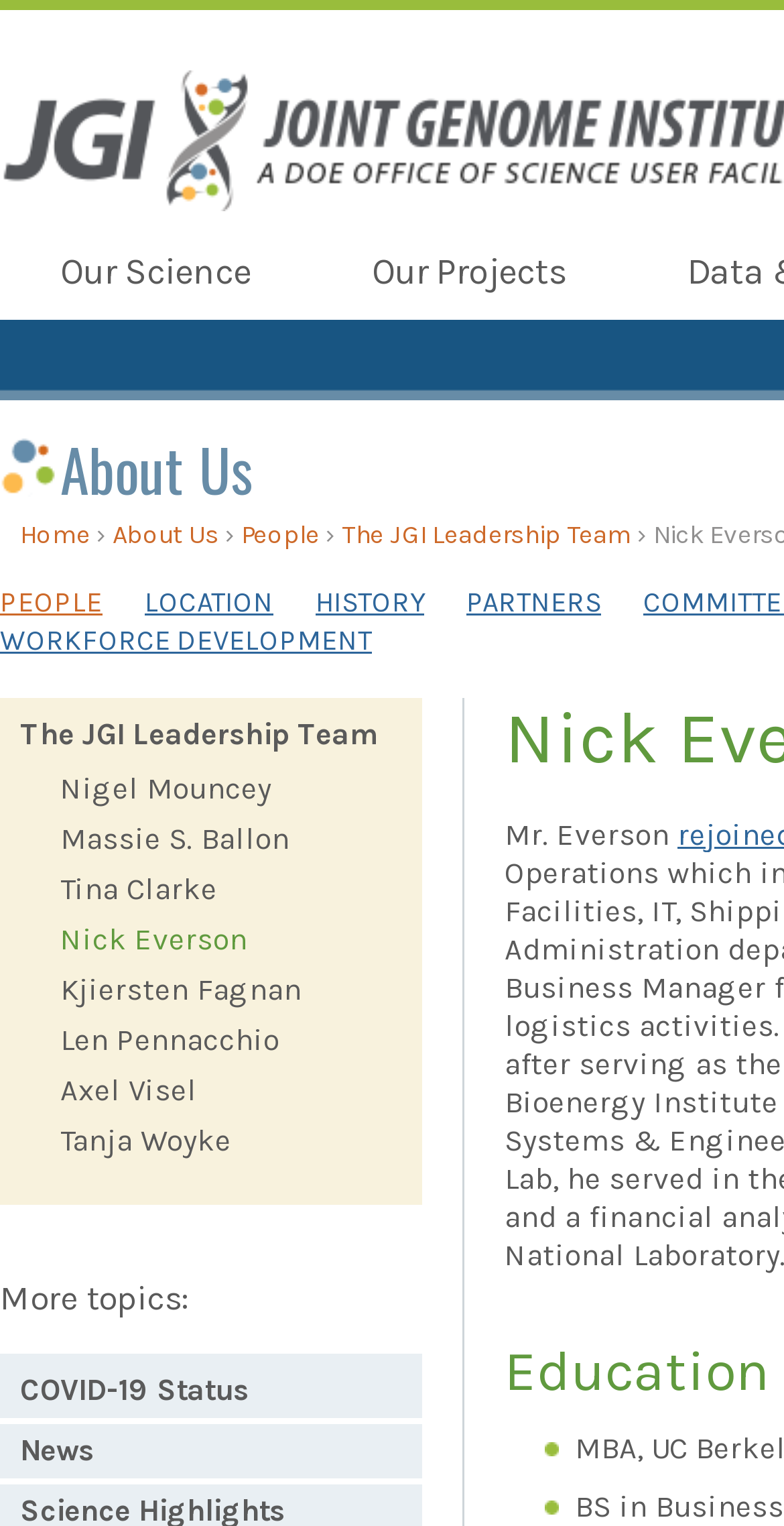Find the bounding box coordinates of the element to click in order to complete the given instruction: "read News."

[0.026, 0.94, 0.513, 0.962]